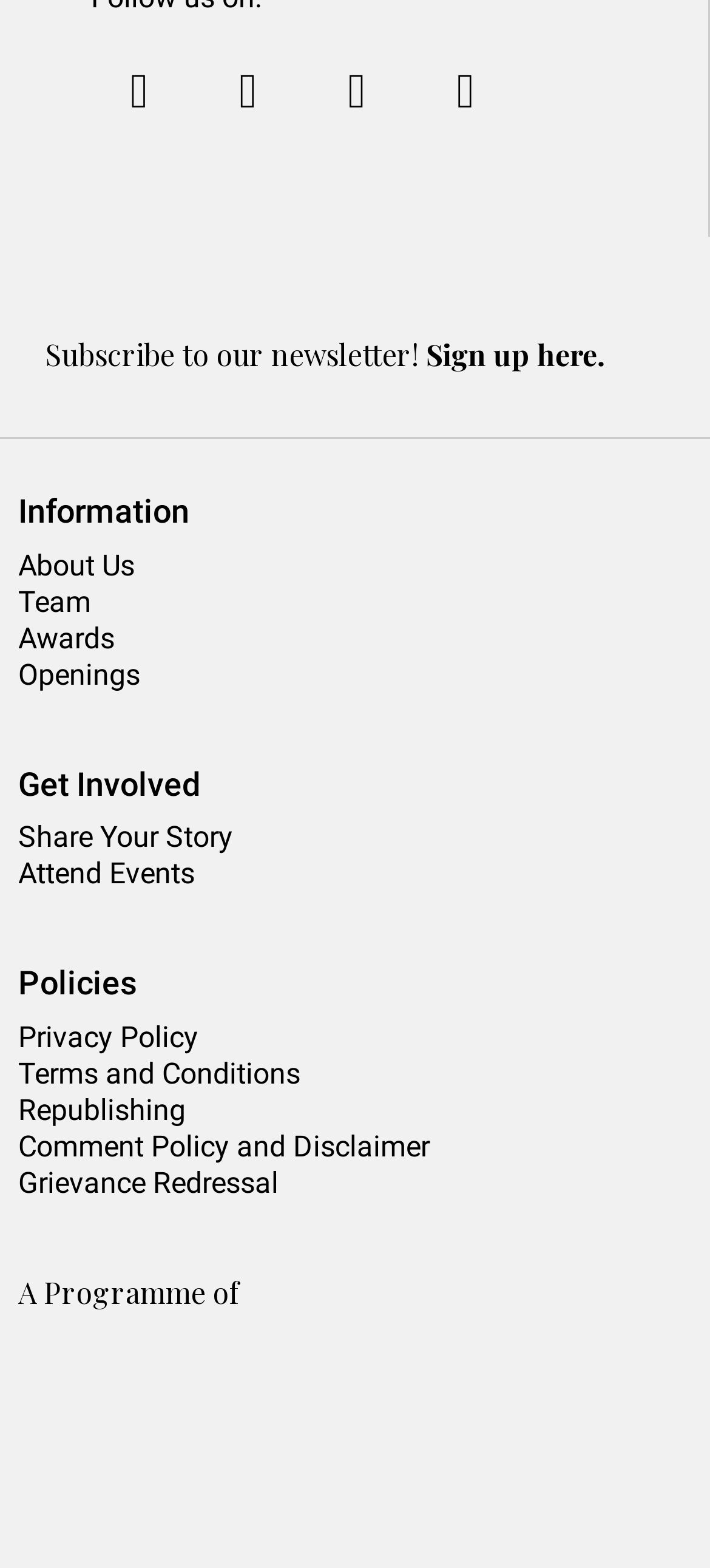Provide the bounding box coordinates for the UI element that is described as: "Top 5 Criminal Lawyers Parramatta".

None